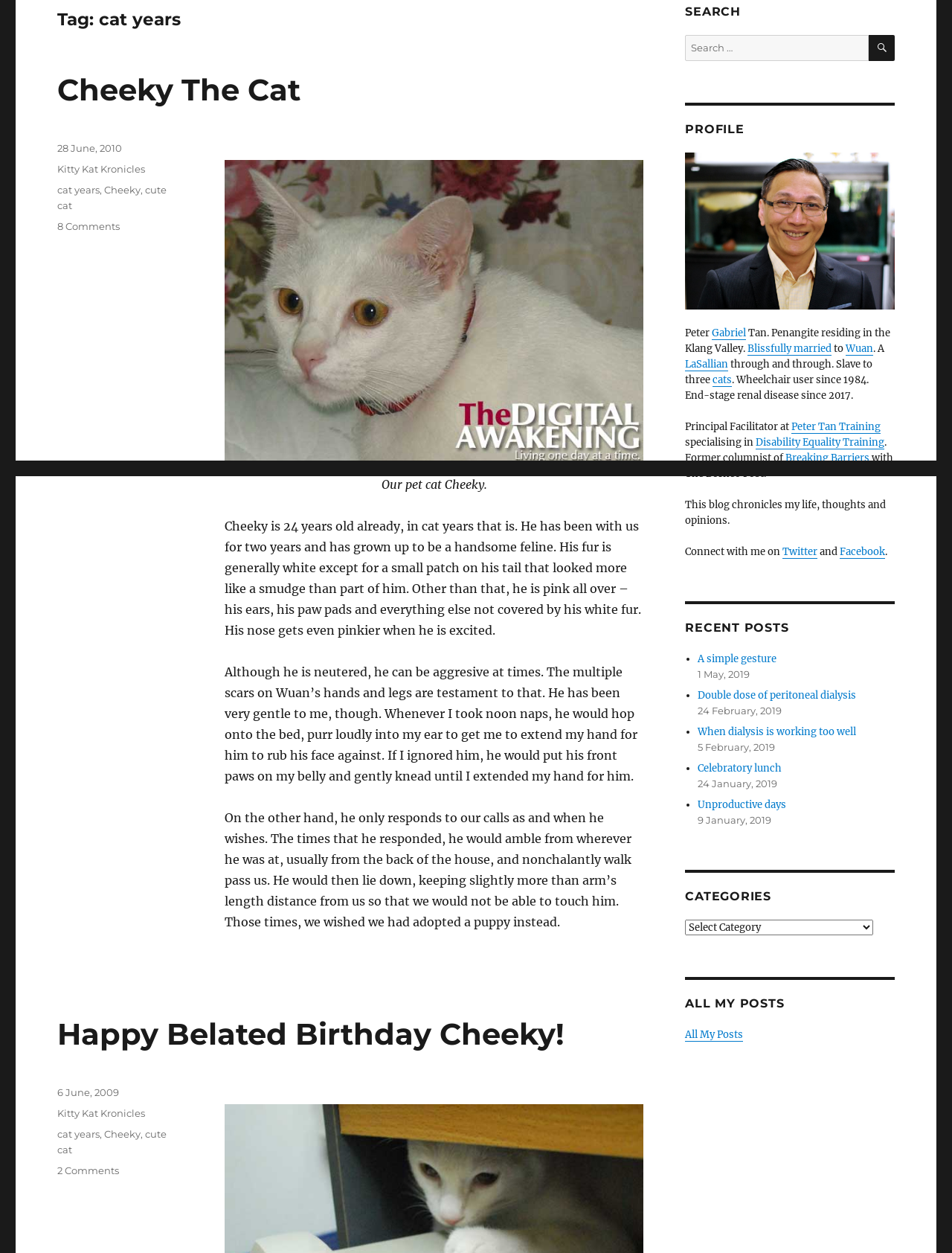Extract the bounding box coordinates for the HTML element that matches this description: "Breaking Barriers". The coordinates should be four float numbers between 0 and 1, i.e., [left, top, right, bottom].

[0.825, 0.36, 0.914, 0.37]